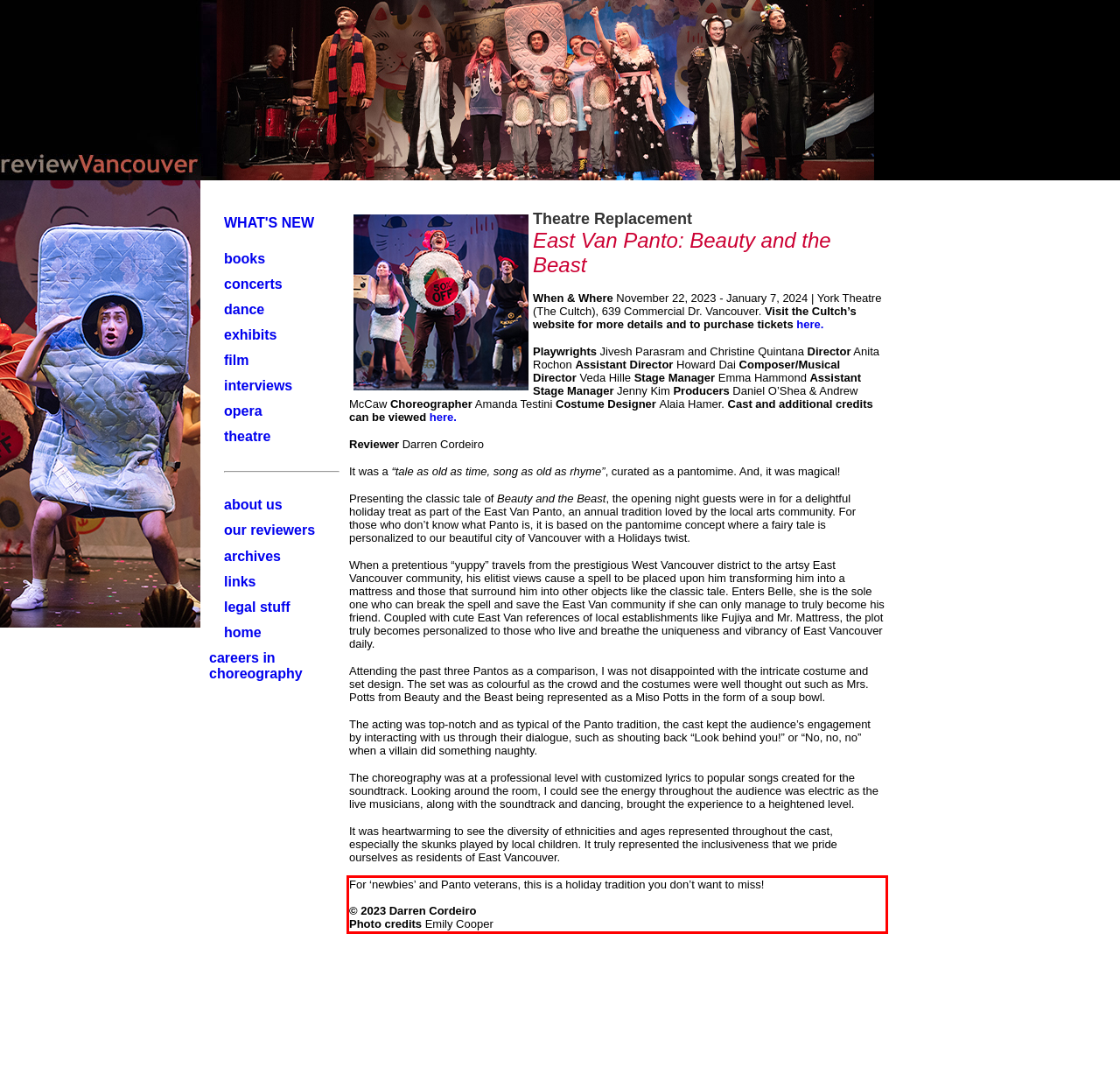Inspect the webpage screenshot that has a red bounding box and use OCR technology to read and display the text inside the red bounding box.

For ‘newbies’ and Panto veterans, this is a holiday tradition you don’t want to miss! © 2023 Darren Cordeiro Photo credits Emily Cooper